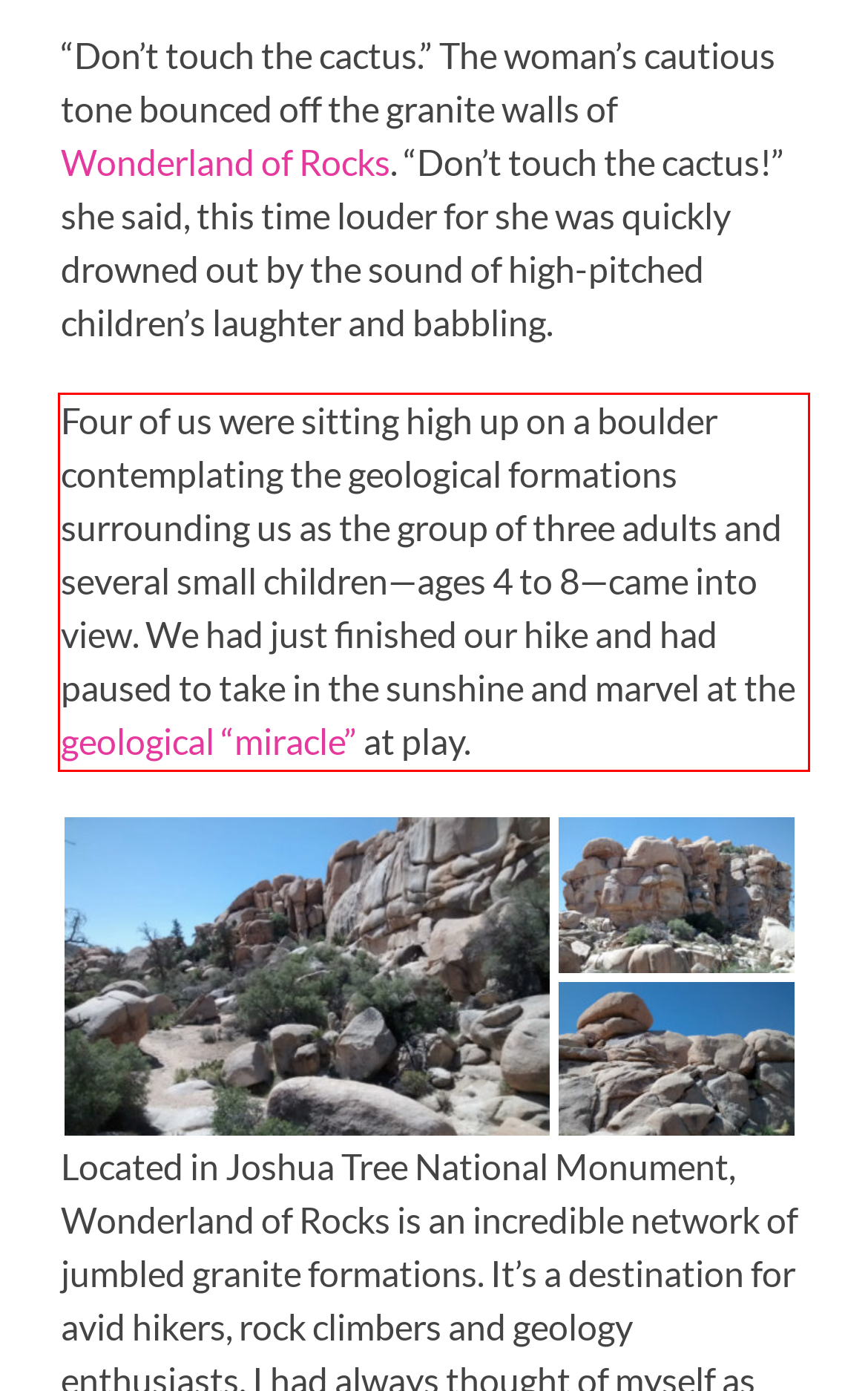Please analyze the provided webpage screenshot and perform OCR to extract the text content from the red rectangle bounding box.

Four of us were sitting high up on a boulder contemplating the geological formations surrounding us as the group of three adults and several small children—ages 4 to 8—came into view. We had just finished our hike and had paused to take in the sunshine and marvel at the geological “miracle” at play.